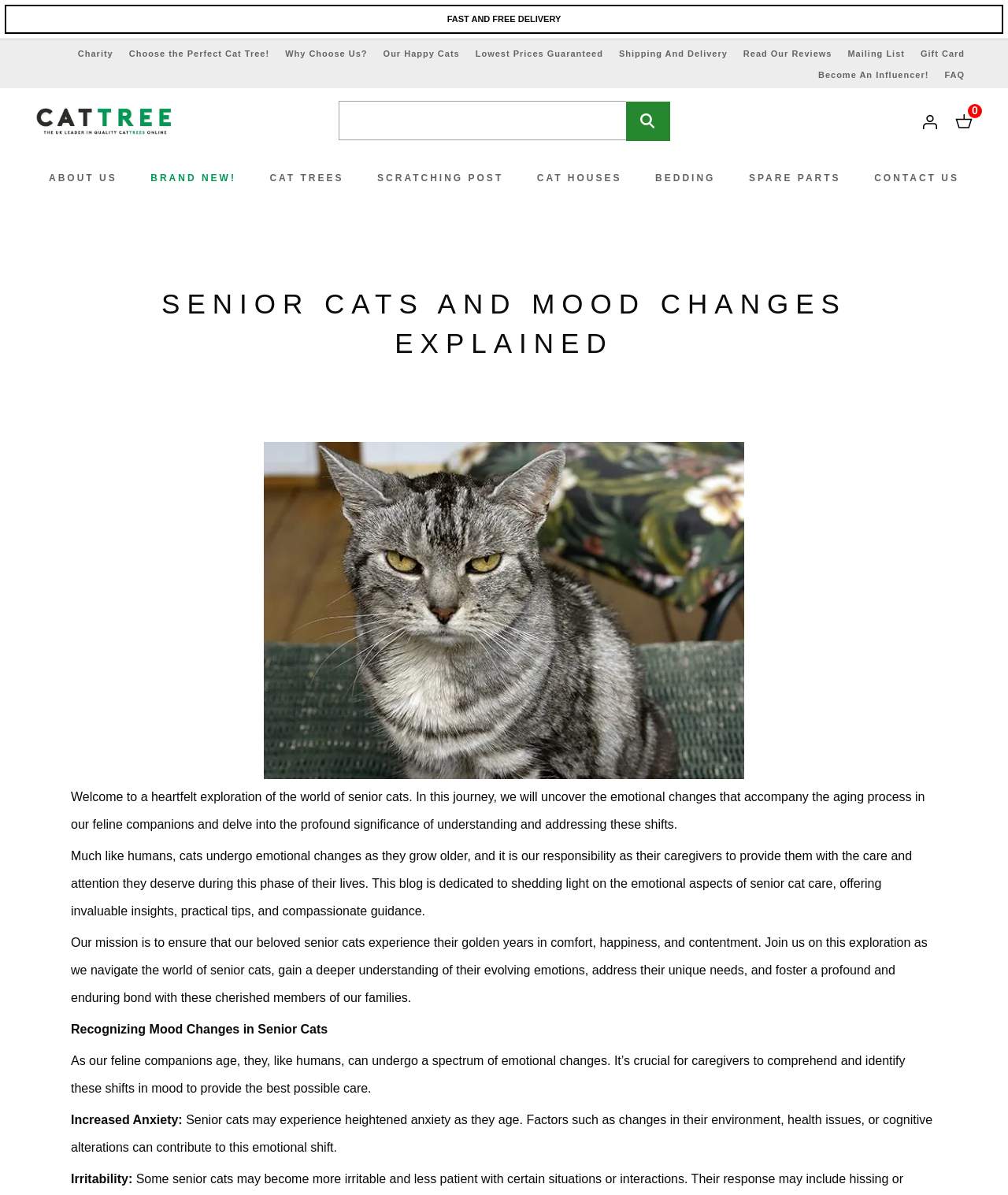Identify the coordinates of the bounding box for the element described below: "Charity". Return the coordinates as four float numbers between 0 and 1: [left, top, right, bottom].

[0.077, 0.041, 0.112, 0.049]